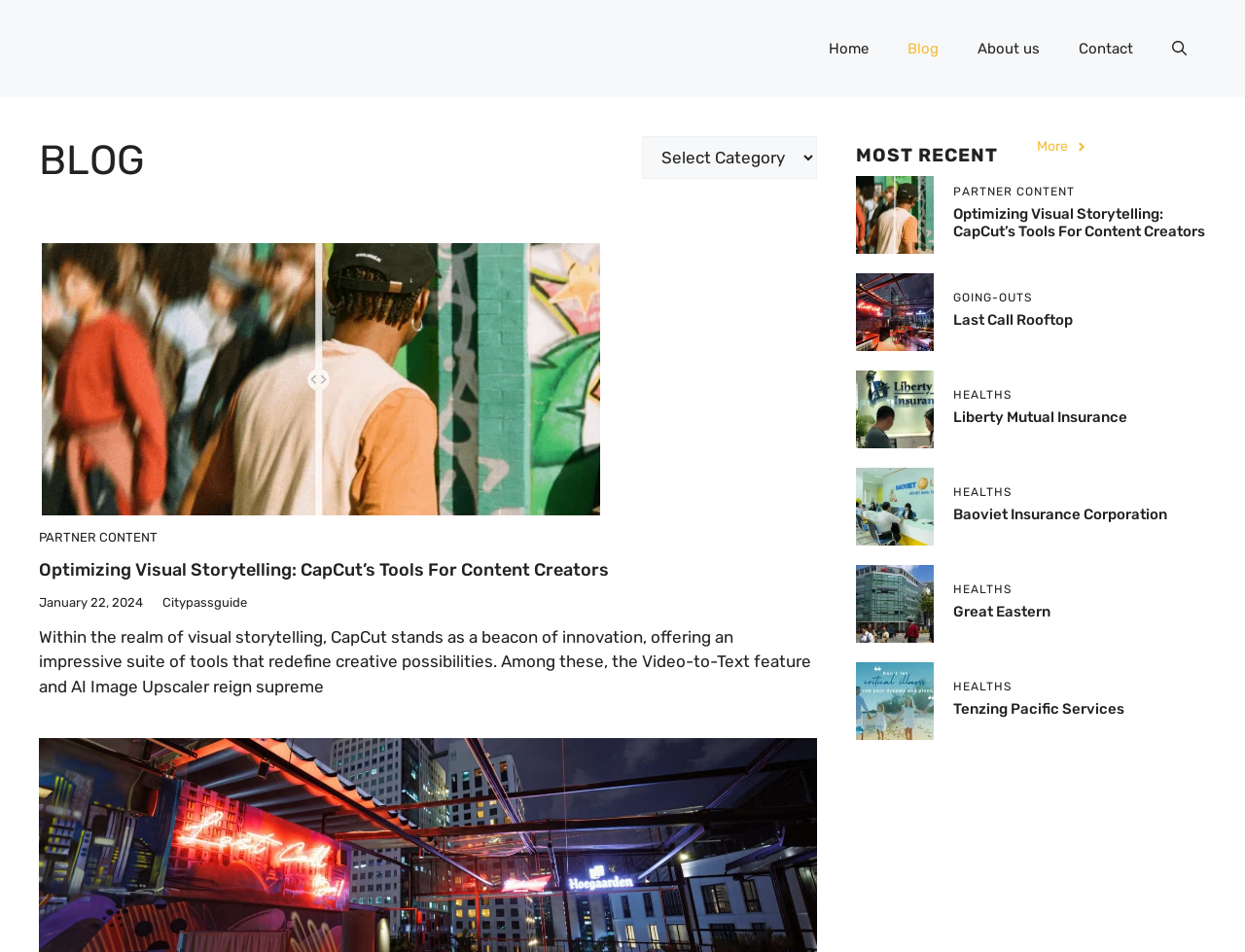Give a one-word or one-phrase response to the question: 
How many images are displayed on the webpage?

Multiple